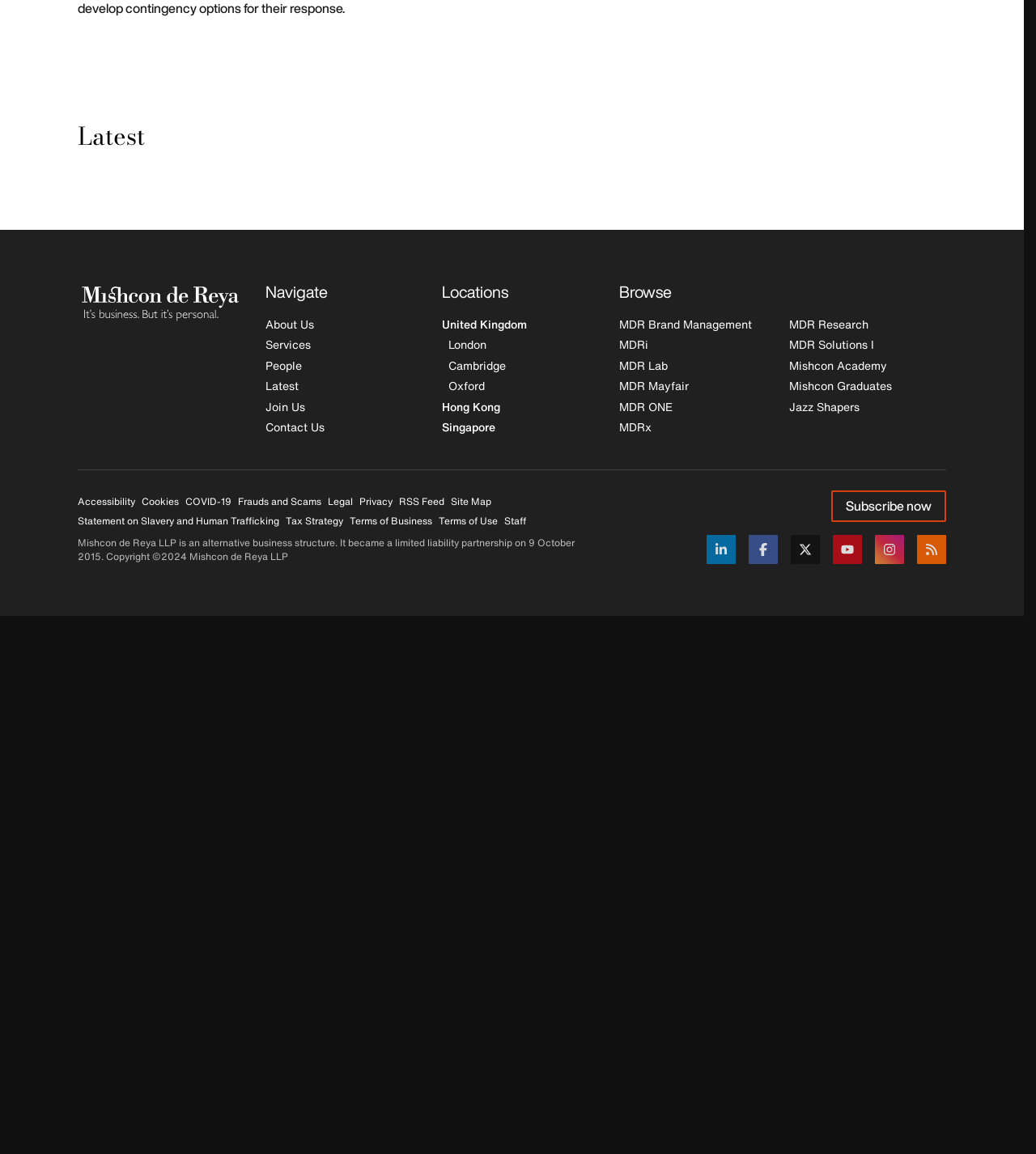What is the main topic of the webpage?
Answer with a single word or phrase by referring to the visual content.

News